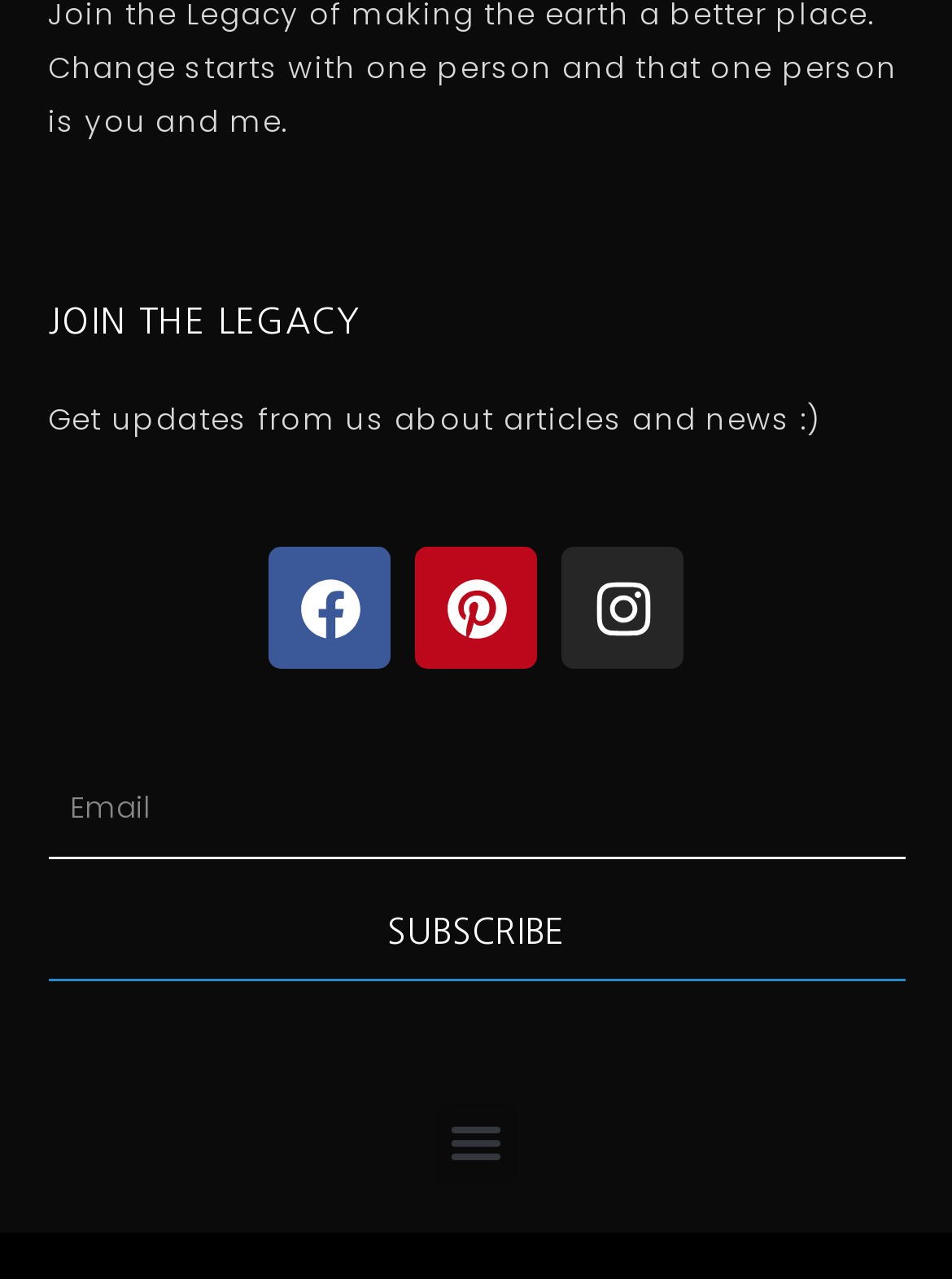Provide a short answer to the following question with just one word or phrase: What is the label of the required textbox?

Email